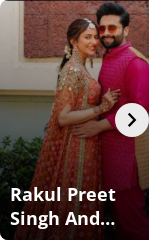Provide a comprehensive description of the image.

In this captivating image, Rakul Preet Singh and Jackky Bhagnani are seen celebrating their wedding moments, exuding joy and elegance. Rakul dazzles in a stunning traditional outfit adorned with intricate embroidery, showcasing a blend of modernity and cultural richness. Jackky complements her look with a vibrant pink ensemble, embodying charm and sophistication. The couple's affectionate pose highlights their deep connection, set against a tastefully decorated backdrop that enhances the romantic ambiance of the event. This picture is a glimpse into their beautiful union, symbolizing joy and love amidst a celebration rich in tradition.